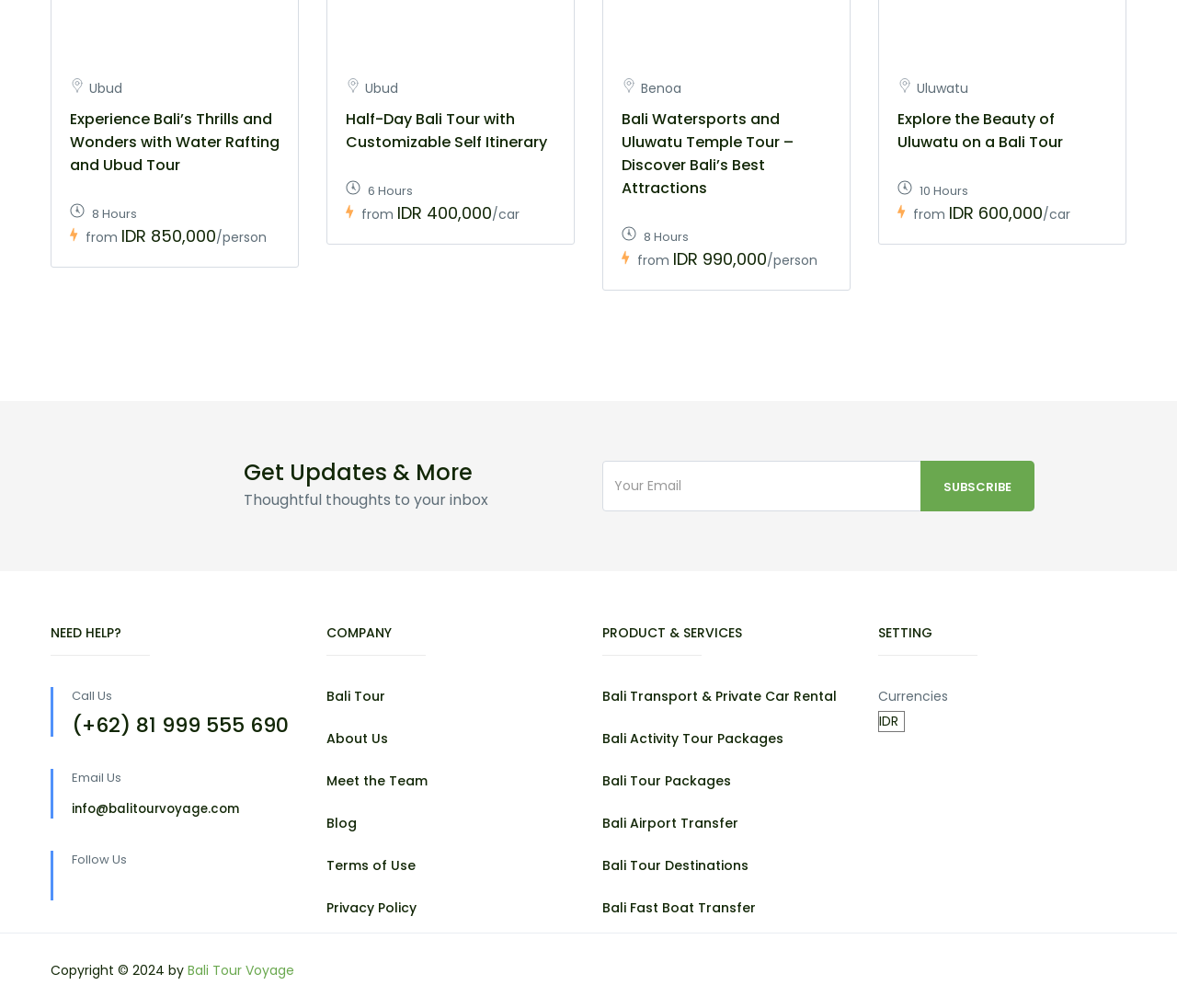Provide the bounding box coordinates of the HTML element this sentence describes: "Bali Tour Destinations". The bounding box coordinates consist of four float numbers between 0 and 1, i.e., [left, top, right, bottom].

[0.512, 0.85, 0.723, 0.869]